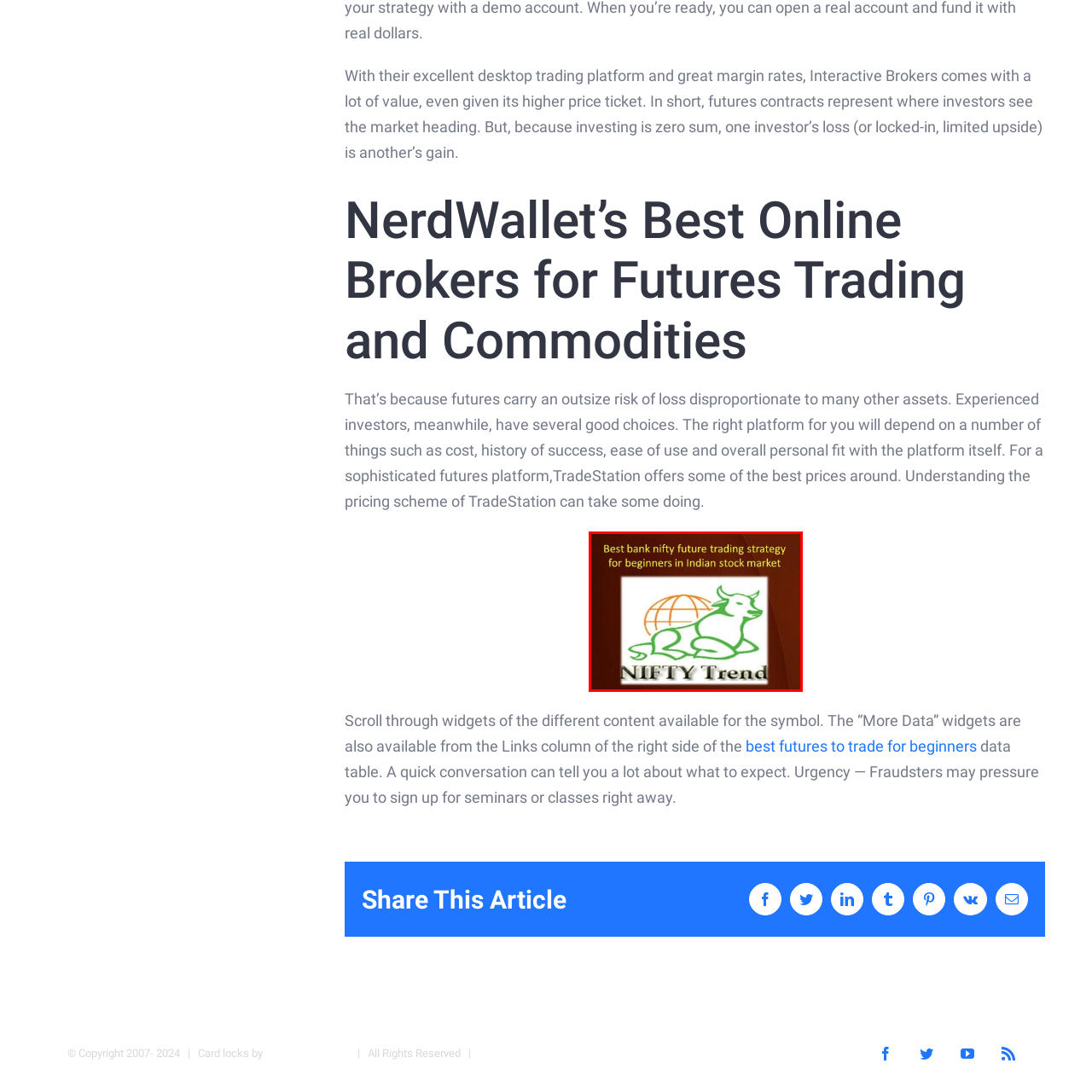What is the target audience of the image?
Examine the image inside the red bounding box and give an in-depth answer to the question, using the visual evidence provided.

The text above the logo reads 'Best bank nifty future trading strategy for beginners in Indian stock market', which indicates that the image is aimed at educating and attracting beginner traders looking to enhance their knowledge in futures trading.